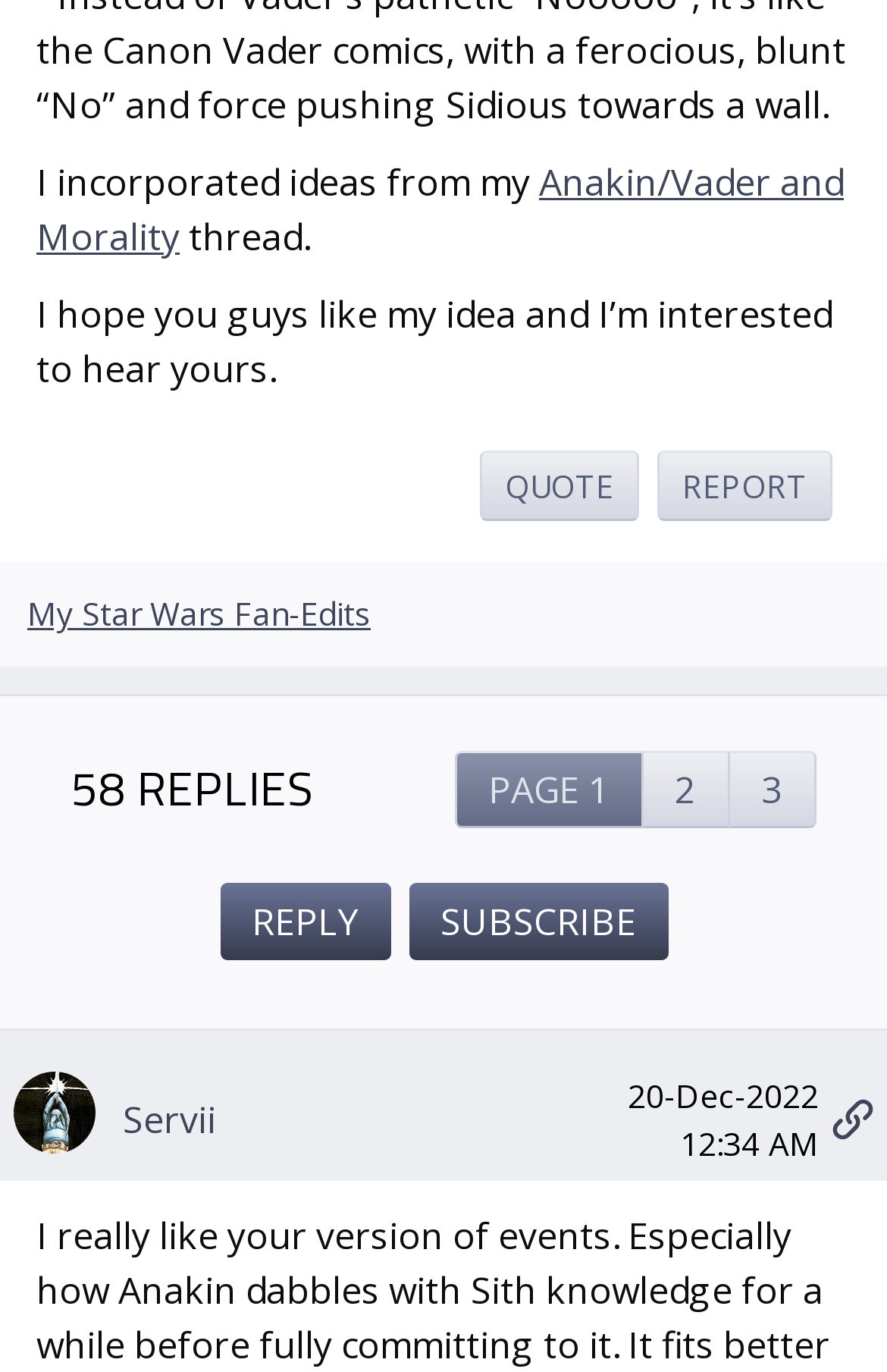Identify the bounding box coordinates for the element you need to click to achieve the following task: "Click on the 'SUBSCRIBE' button". Provide the bounding box coordinates as four float numbers between 0 and 1, in the form [left, top, right, bottom].

[0.46, 0.643, 0.753, 0.699]